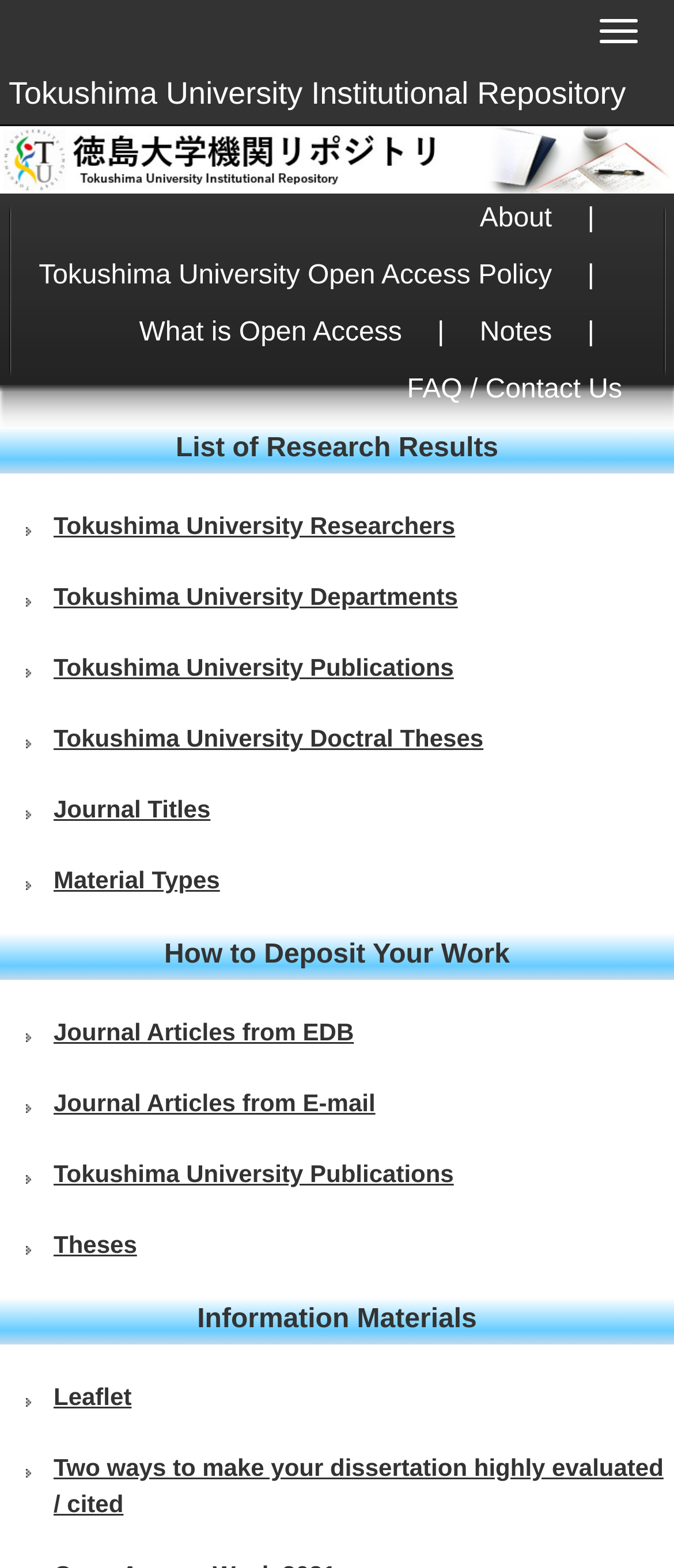Specify the bounding box coordinates for the region that must be clicked to perform the given instruction: "Read information about Leaflet".

[0.0, 0.879, 1.0, 0.903]